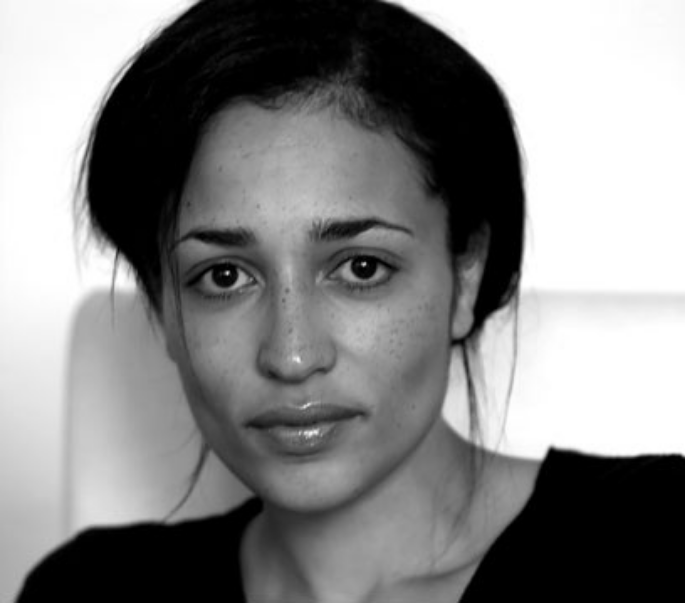Present an elaborate depiction of the scene captured in the image.

In a striking black and white portrait, Zadie Smith gazes directly at the camera with an introspective expression. Her natural beauty is highlighted by soft lighting that accentuates her delicate features, including a smooth complexion and scattered freckles. Smith’s dark, shoulder-length hair frames her face, contrasting with the light background. The image captures a moment of quiet contemplation, embodying the depth and complexity of a writer known for her insightful narratives and profound reflections. This photograph serves as a visual prelude to her conversation with Philip Gourevitch at the Institute of Contemporary Arts, where they discussed the legacy of literary interviews and the significance of “The Paris Review.”